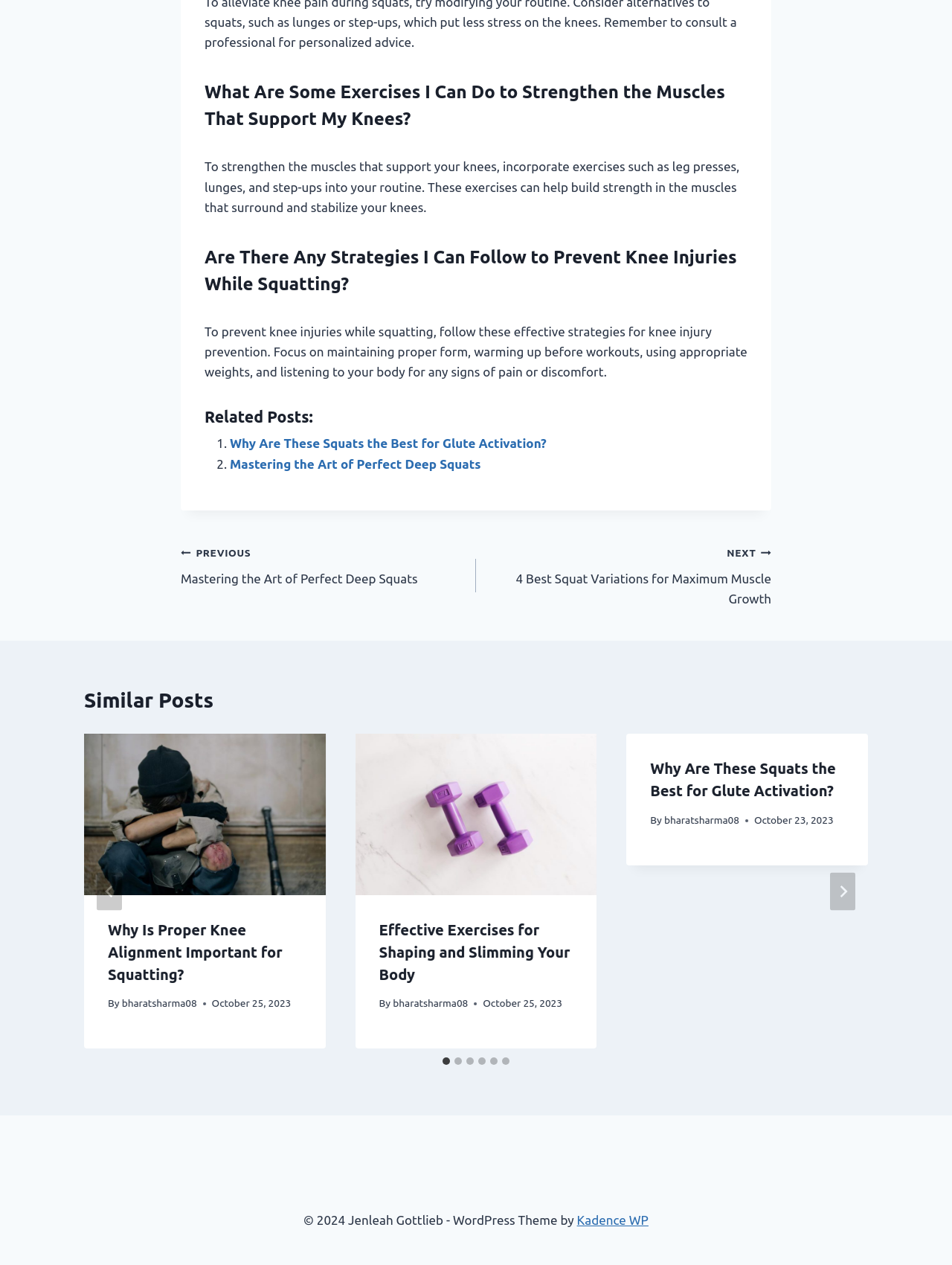Please identify the bounding box coordinates of the element I need to click to follow this instruction: "Read Spotlight: Mother’s Day".

None